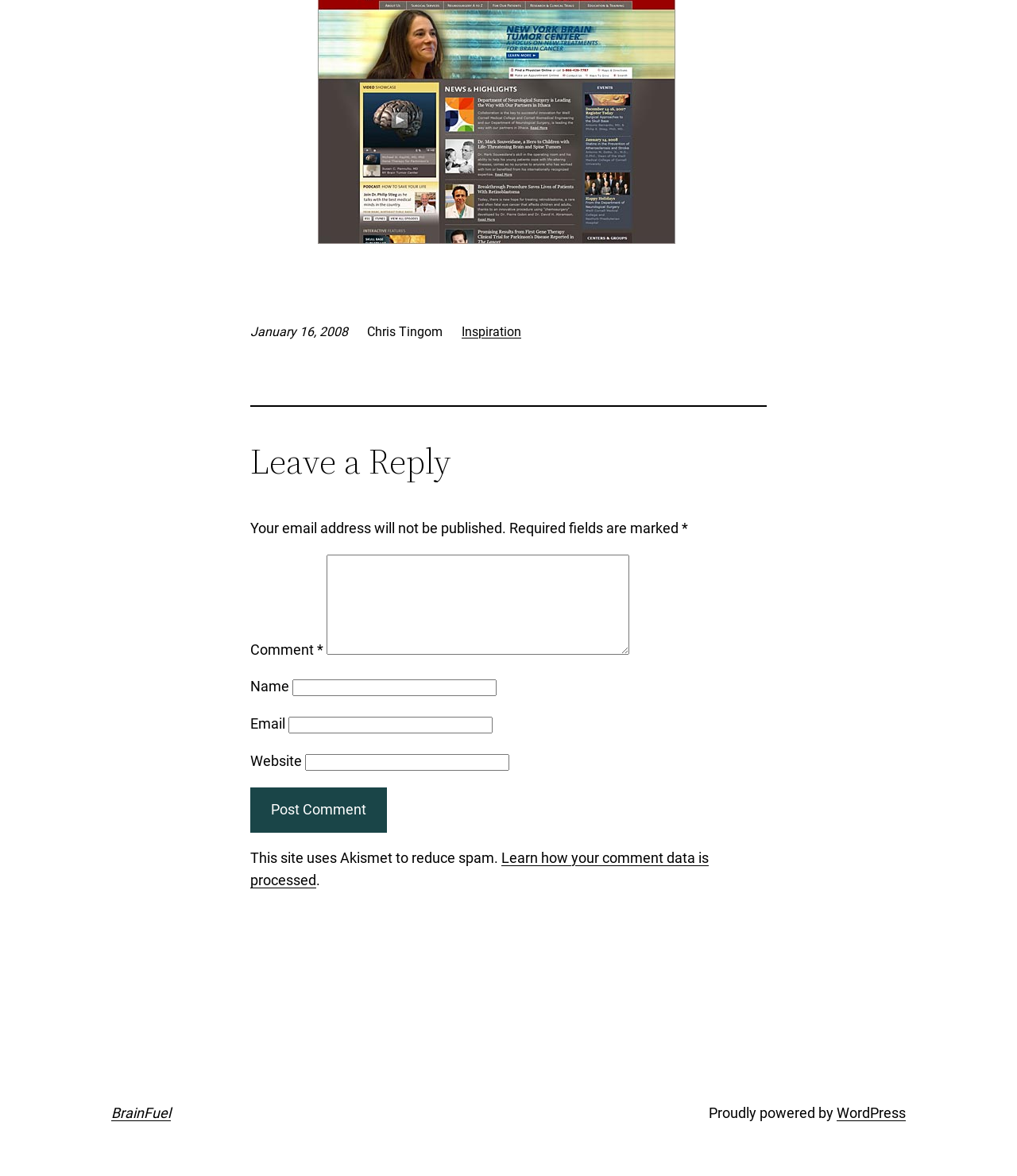Please find the bounding box for the following UI element description. Provide the coordinates in (top-left x, top-left y, bottom-right x, bottom-right y) format, with values between 0 and 1: Why We Are Different

None